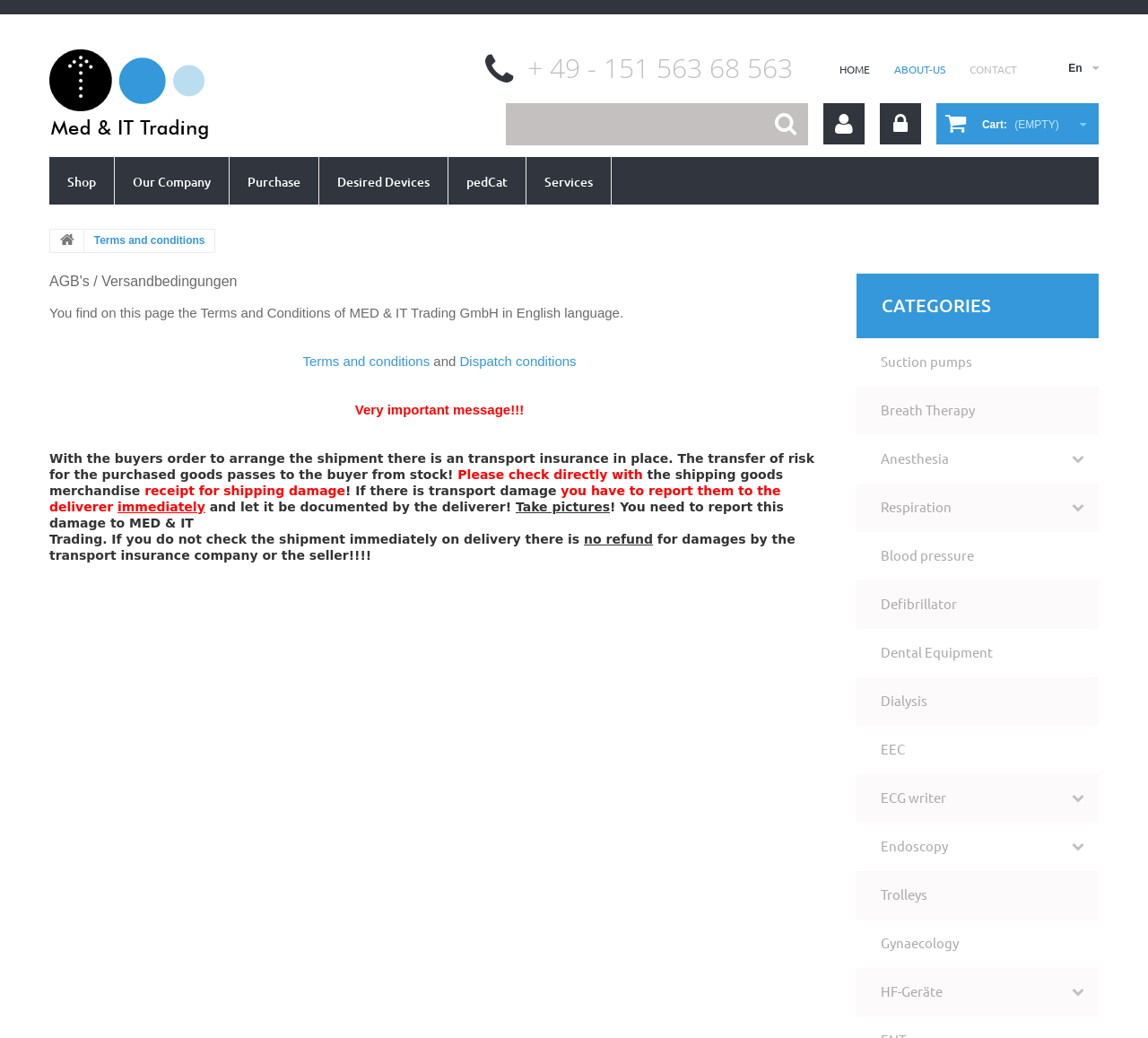Using the webpage screenshot, locate the HTML element that fits the following description and provide its bounding box: "Suction pumps".

[0.746, 0.326, 0.957, 0.373]